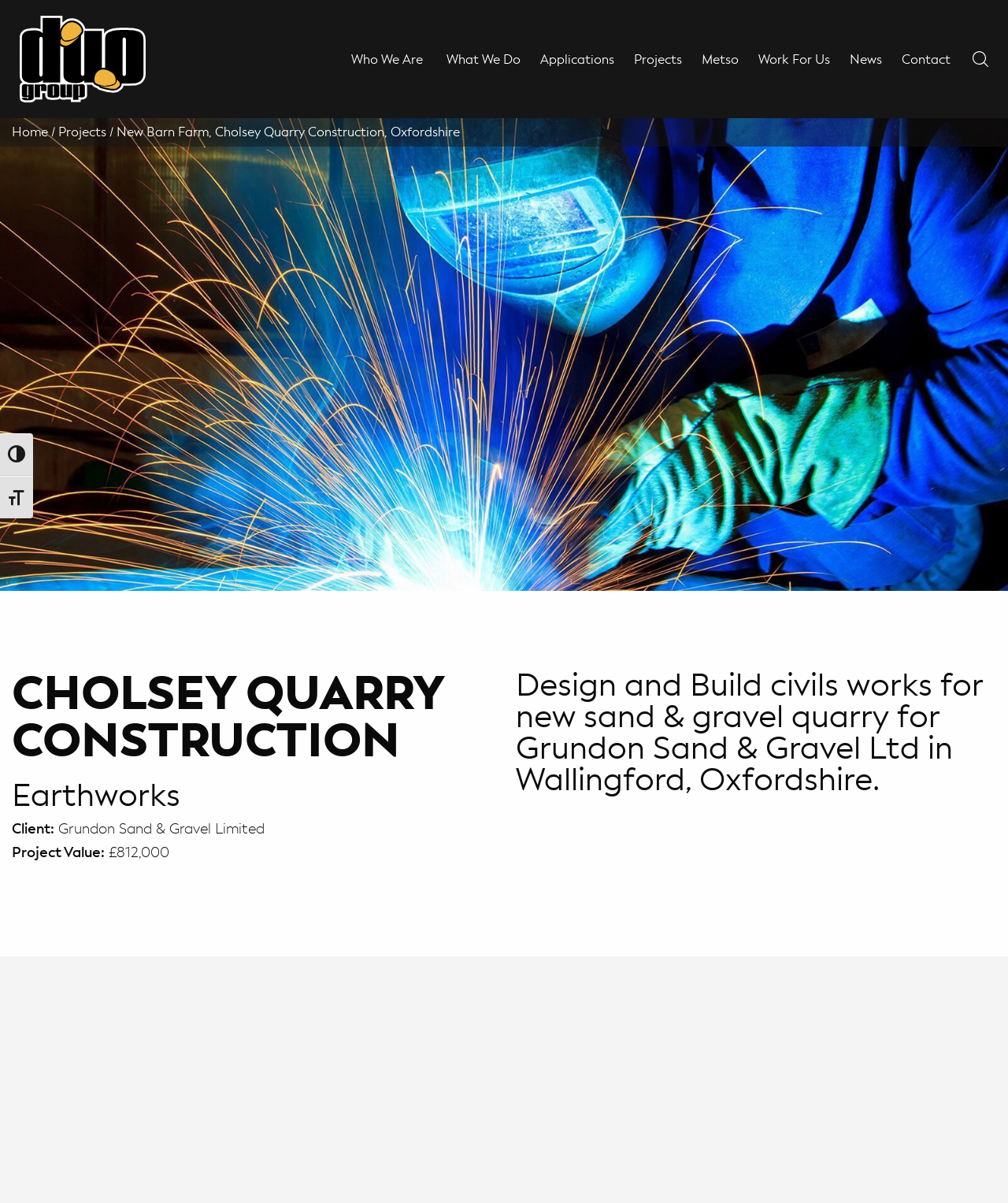What is the name of the company that is associated with the Metso link?
Analyze the image and deliver a detailed answer to the question.

I found the answer by looking at the navigation menu, where I saw a link labeled 'Metso', which suggests that it is a company or a brand associated with the webpage.